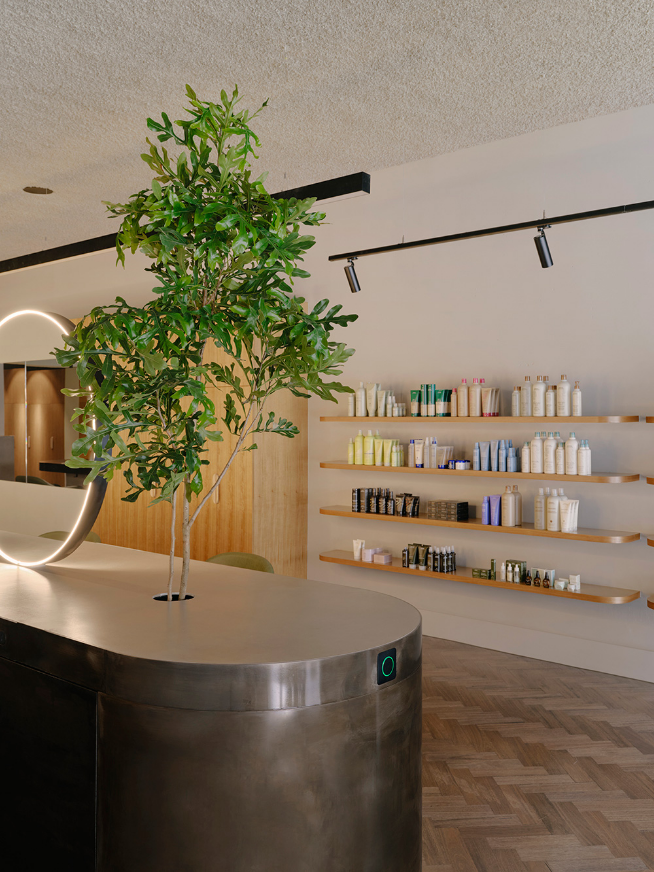Respond with a single word or phrase for the following question: 
What is the purpose of the circular cutout on the reception desk?

To support a small plant